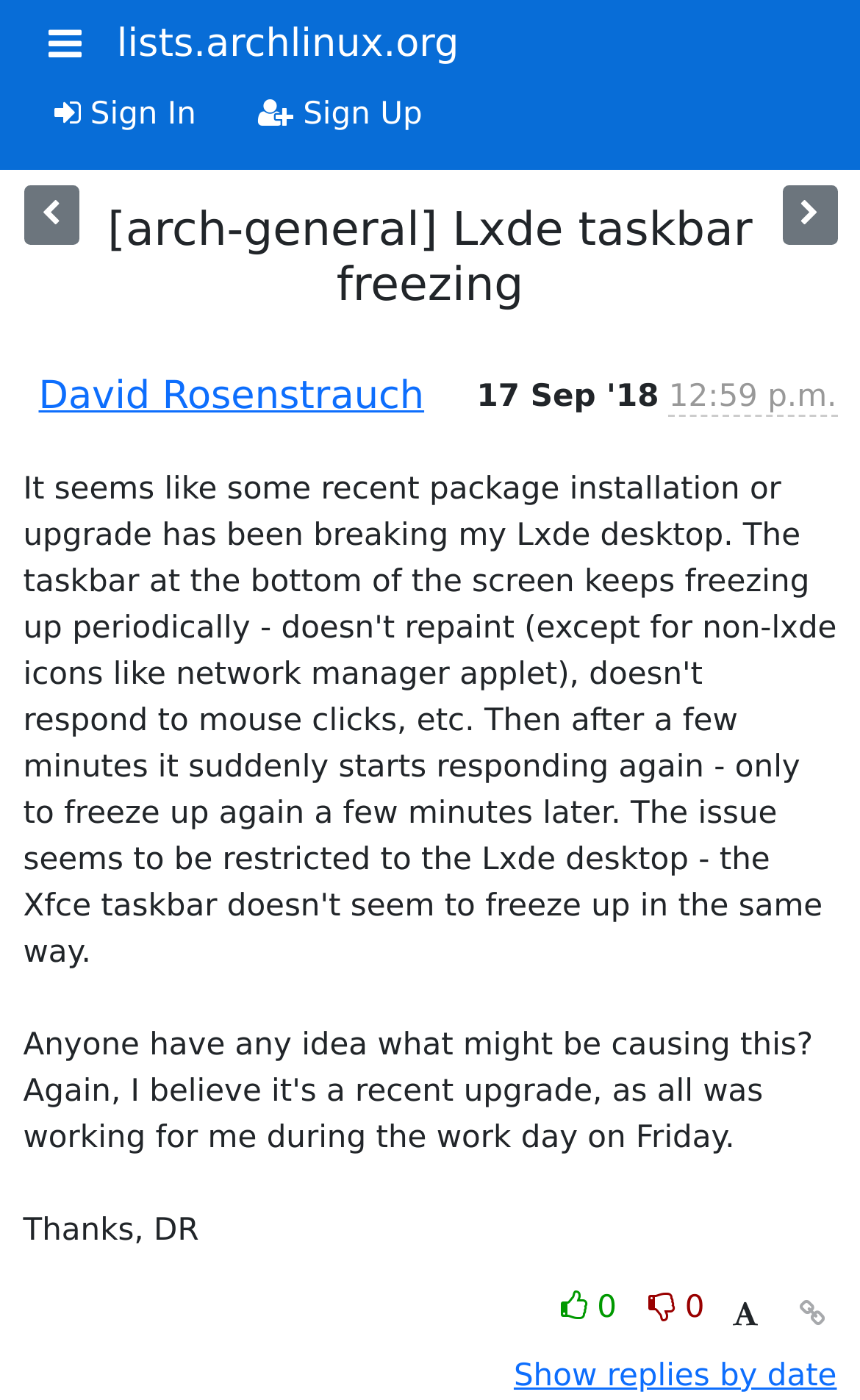Provide the bounding box coordinates for the UI element described in this sentence: "Sign In". The coordinates should be four float values between 0 and 1, i.e., [left, top, right, bottom].

[0.027, 0.054, 0.264, 0.11]